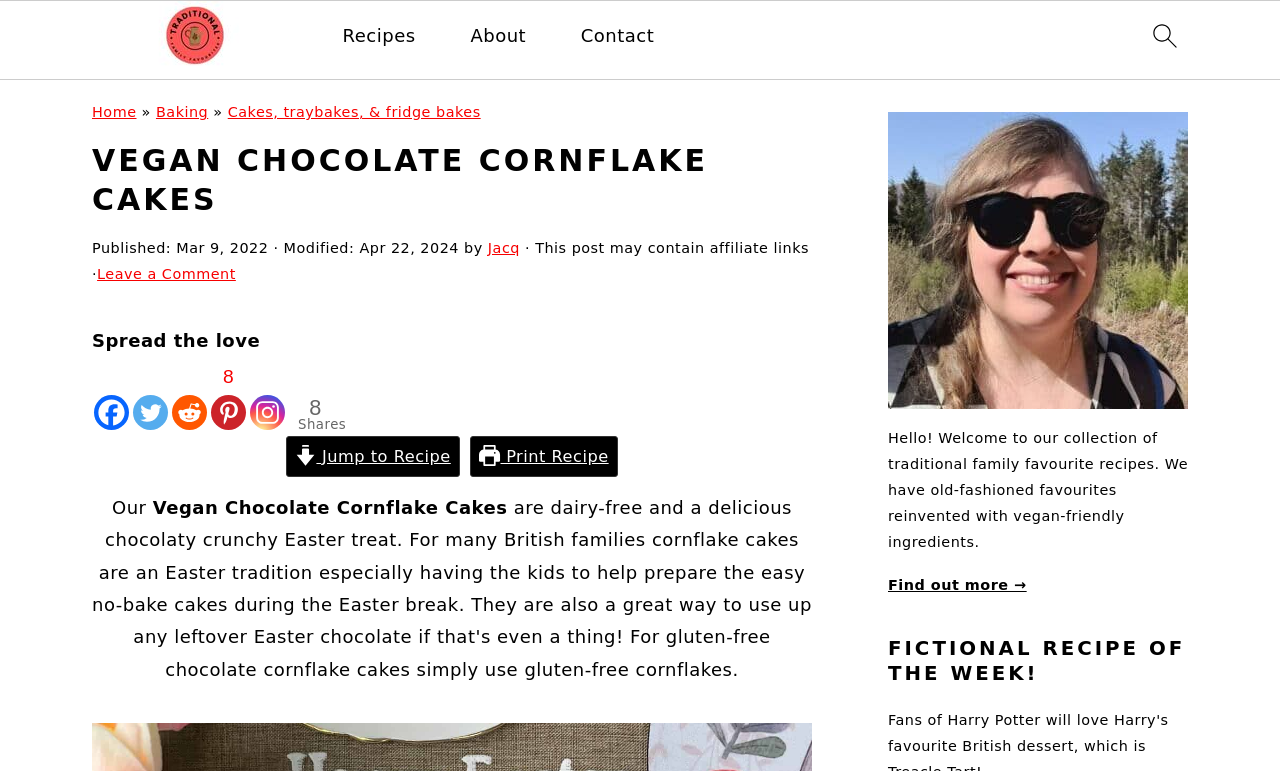How many shares does this recipe have?
Kindly answer the question with as much detail as you can.

The number of shares can be found next to the Pinterest social media platform icon, which displays the total number of shares.